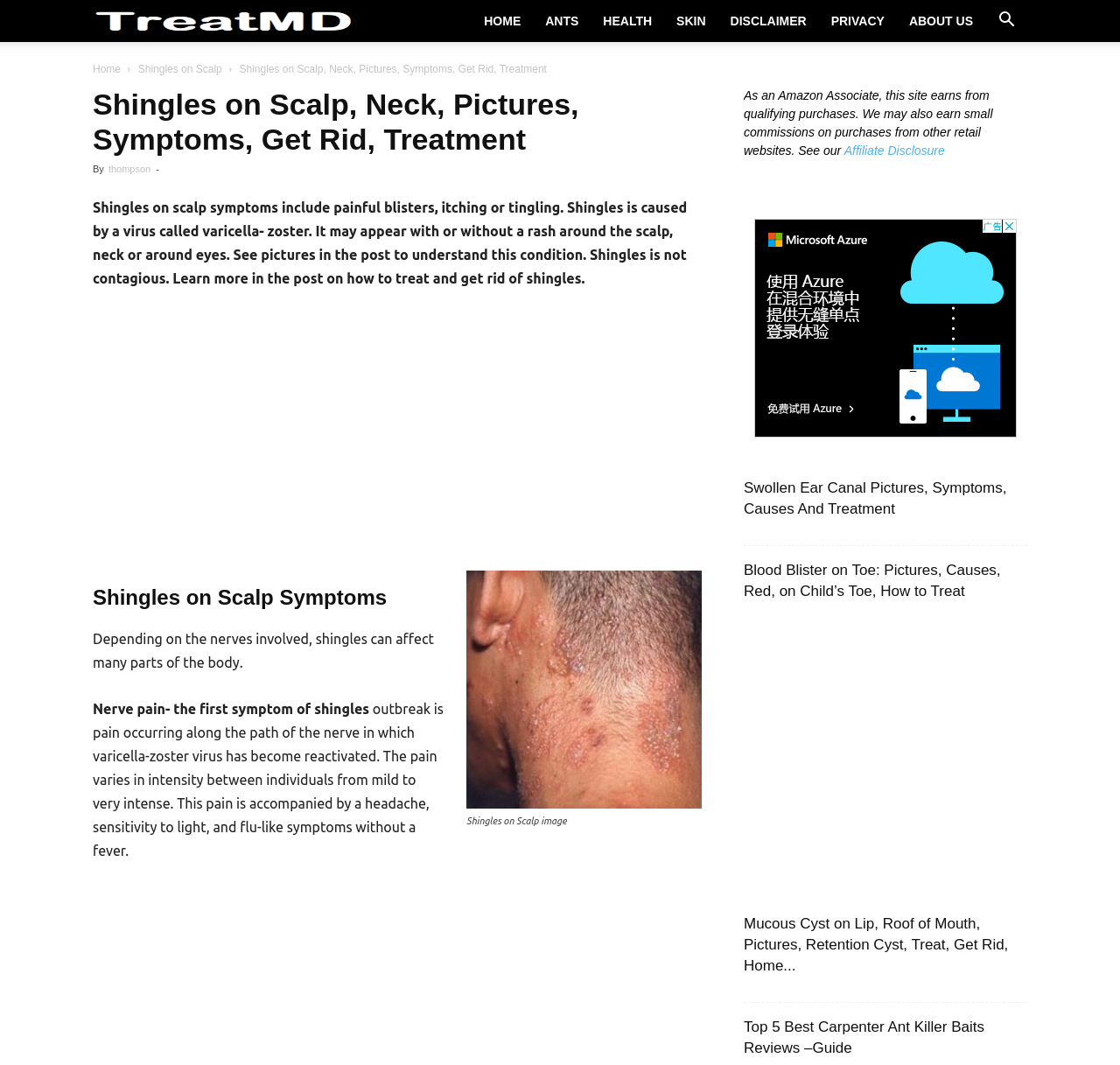What is the cause of shingles?
Look at the screenshot and give a one-word or phrase answer.

Varicella-zoster virus